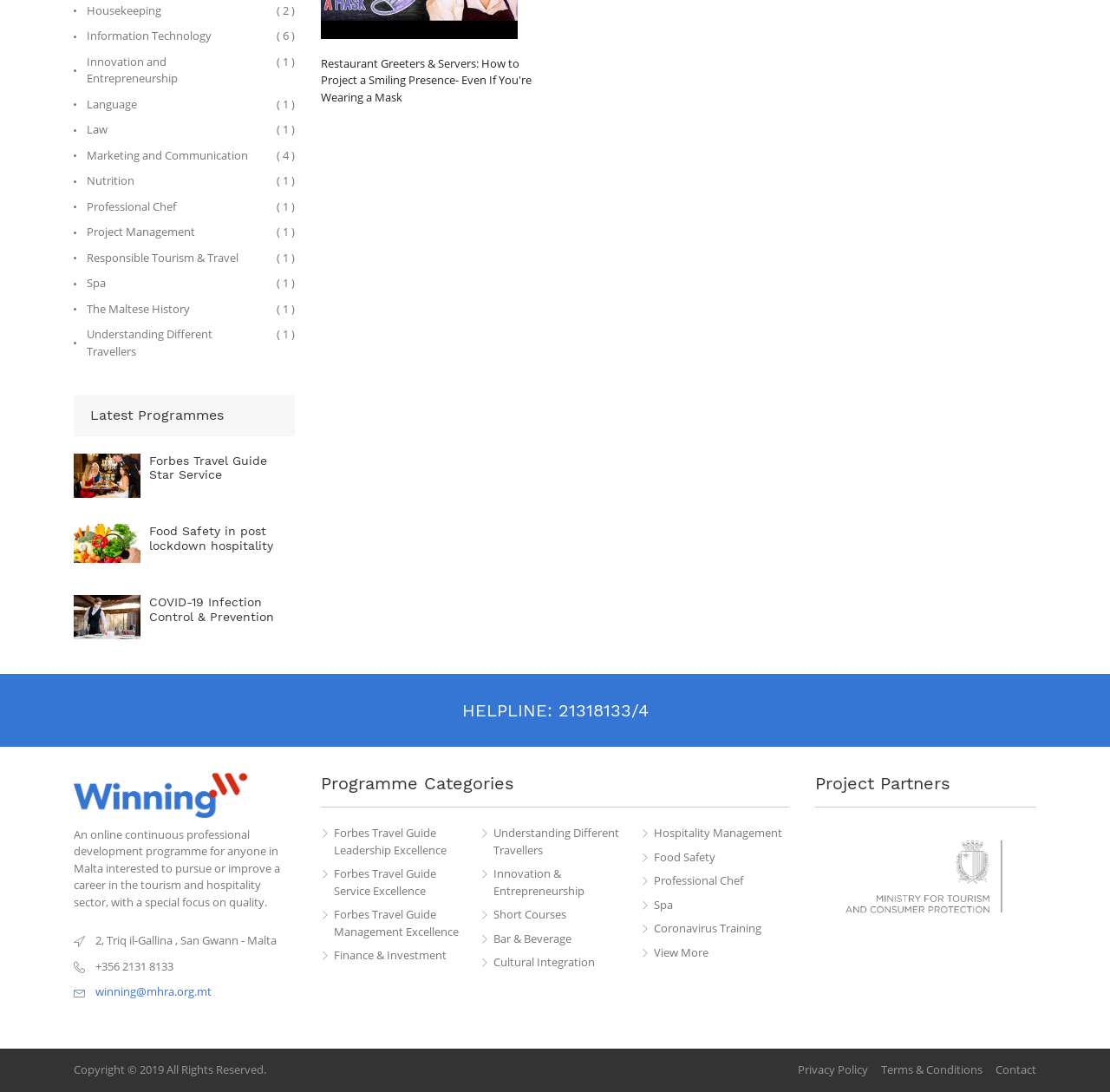Please find the bounding box coordinates of the element that needs to be clicked to perform the following instruction: "Check HELPLINE". The bounding box coordinates should be four float numbers between 0 and 1, represented as [left, top, right, bottom].

[0.416, 0.641, 0.584, 0.66]